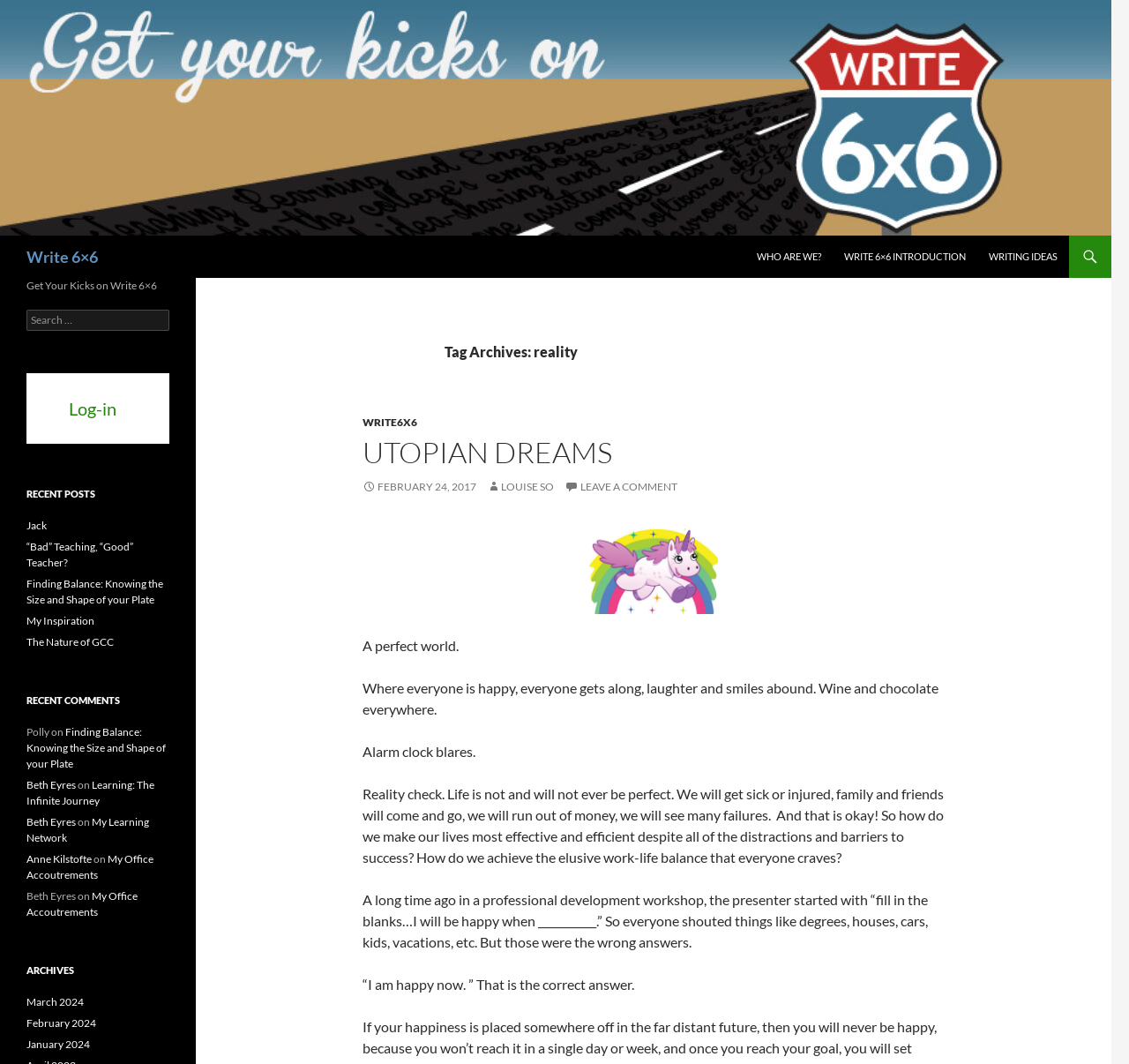Identify the bounding box coordinates of the part that should be clicked to carry out this instruction: "Go to the archives".

[0.023, 0.905, 0.15, 0.92]